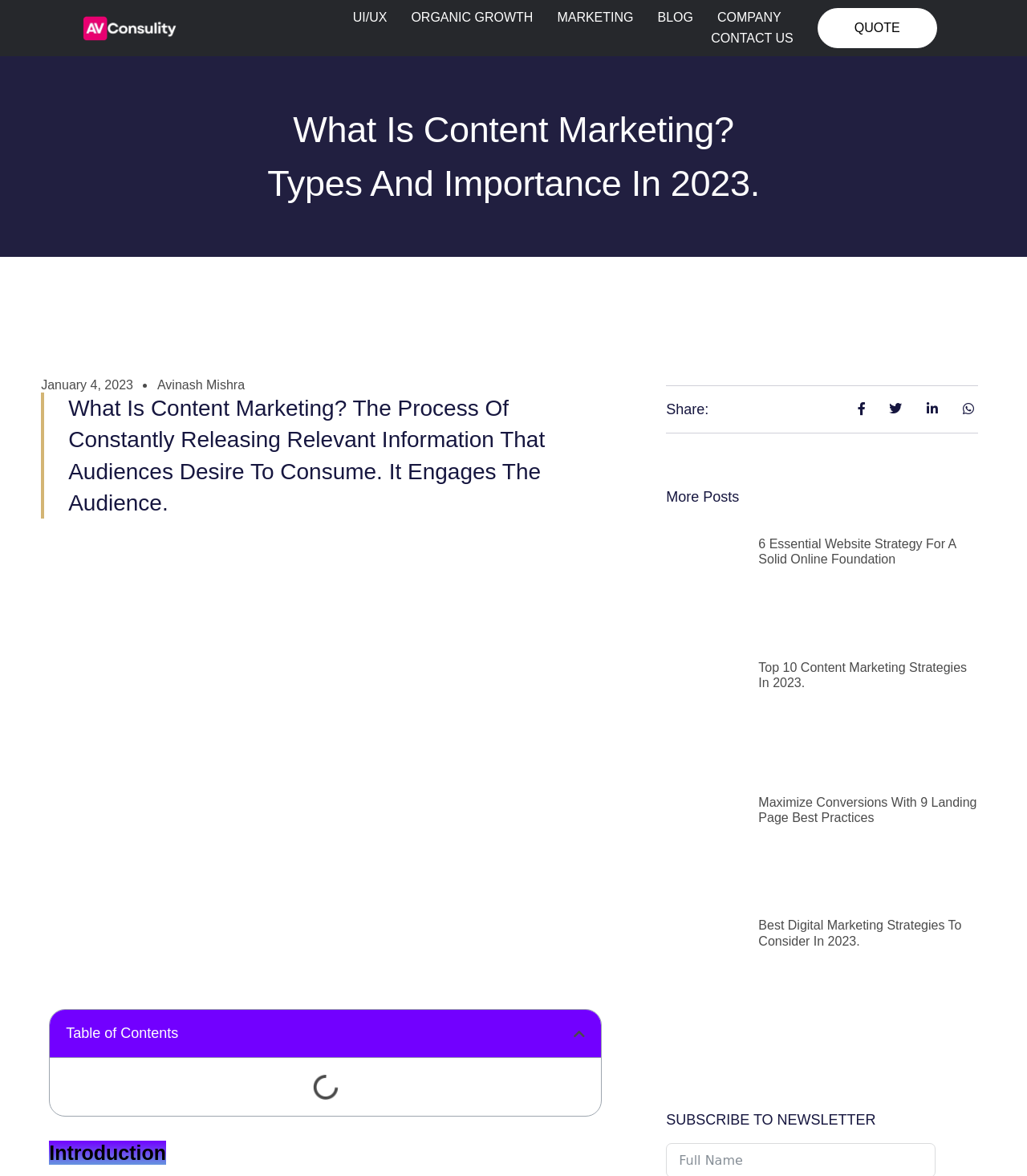Identify and provide the title of the webpage.

What Is Content Marketing? Types And Importance In 2023.